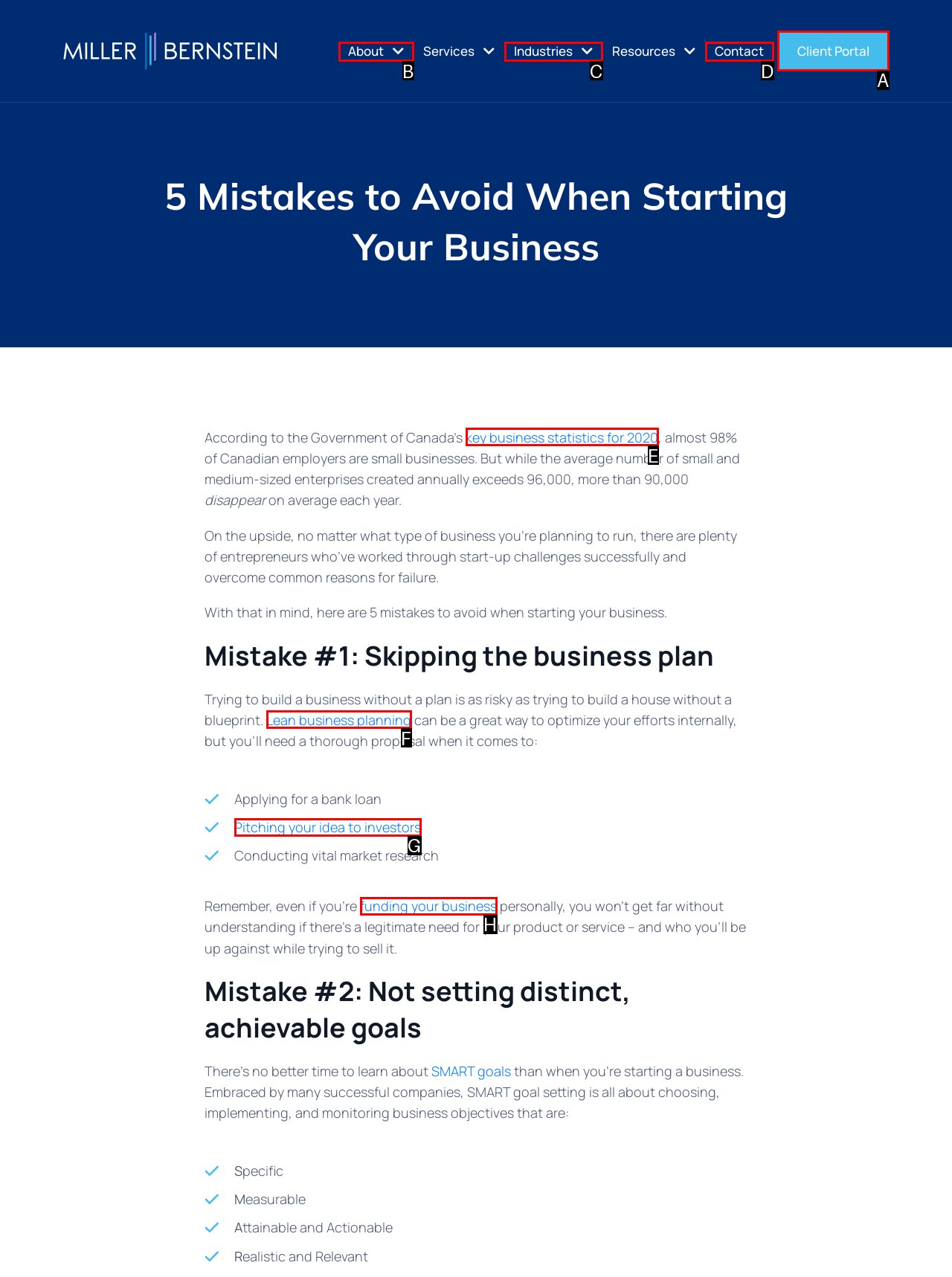Which lettered UI element aligns with this description: Home
Provide your answer using the letter from the available choices.

None